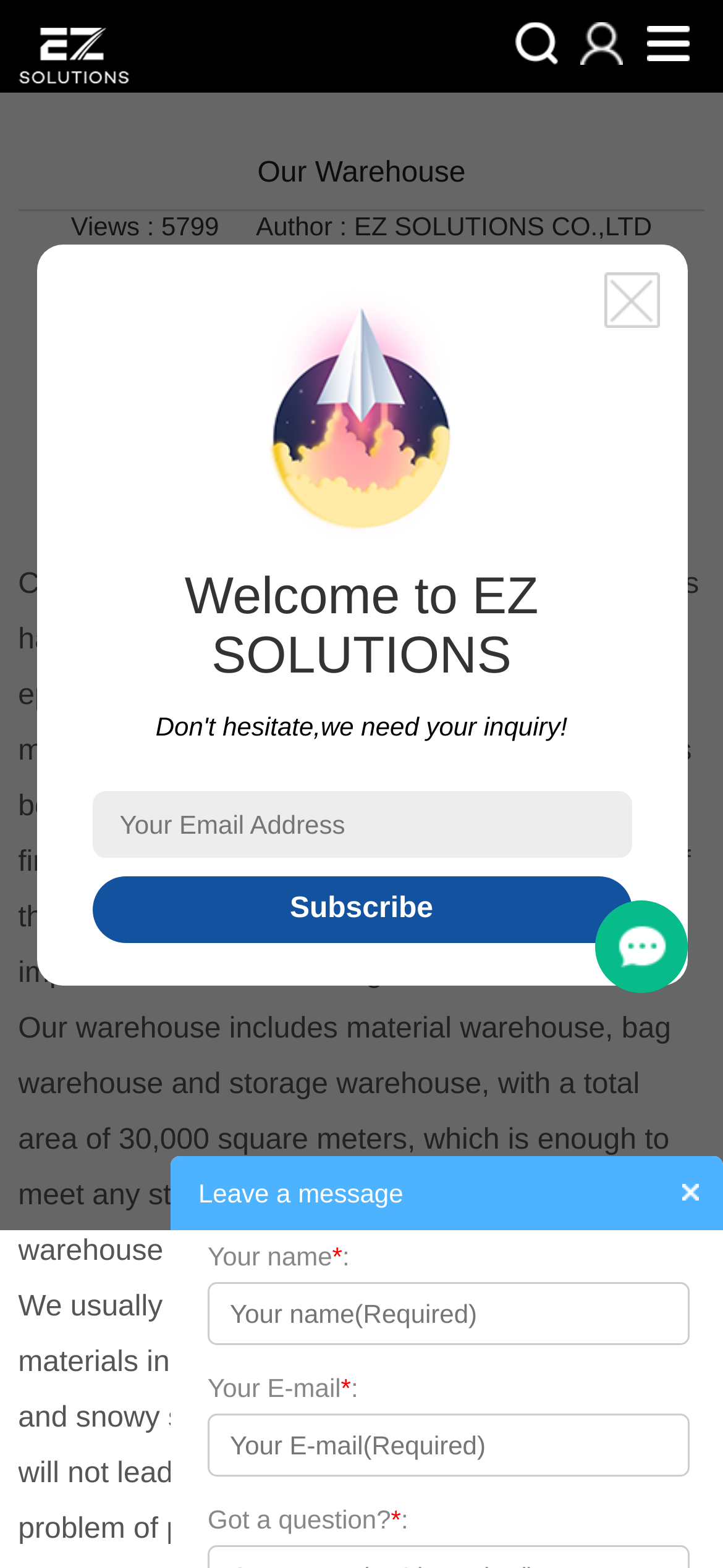Locate the bounding box for the described UI element: "alt="EZ SOLUTIONS CO.,LTD"". Ensure the coordinates are four float numbers between 0 and 1, formatted as [left, top, right, bottom].

[0.026, 0.024, 0.178, 0.043]